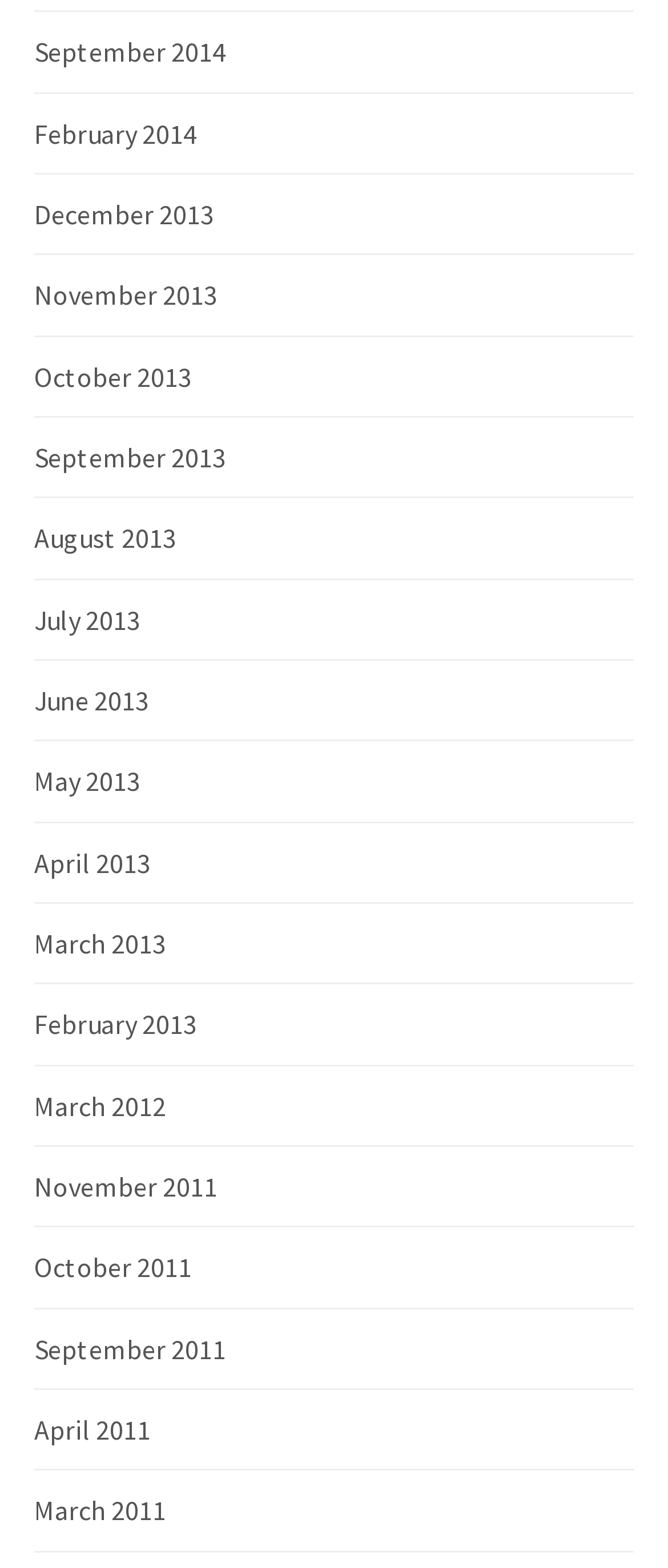Review the image closely and give a comprehensive answer to the question: What is the earliest month listed?

I looked at the list of links on the webpage and found that the earliest month listed is March 2011, which is at the bottom of the list.